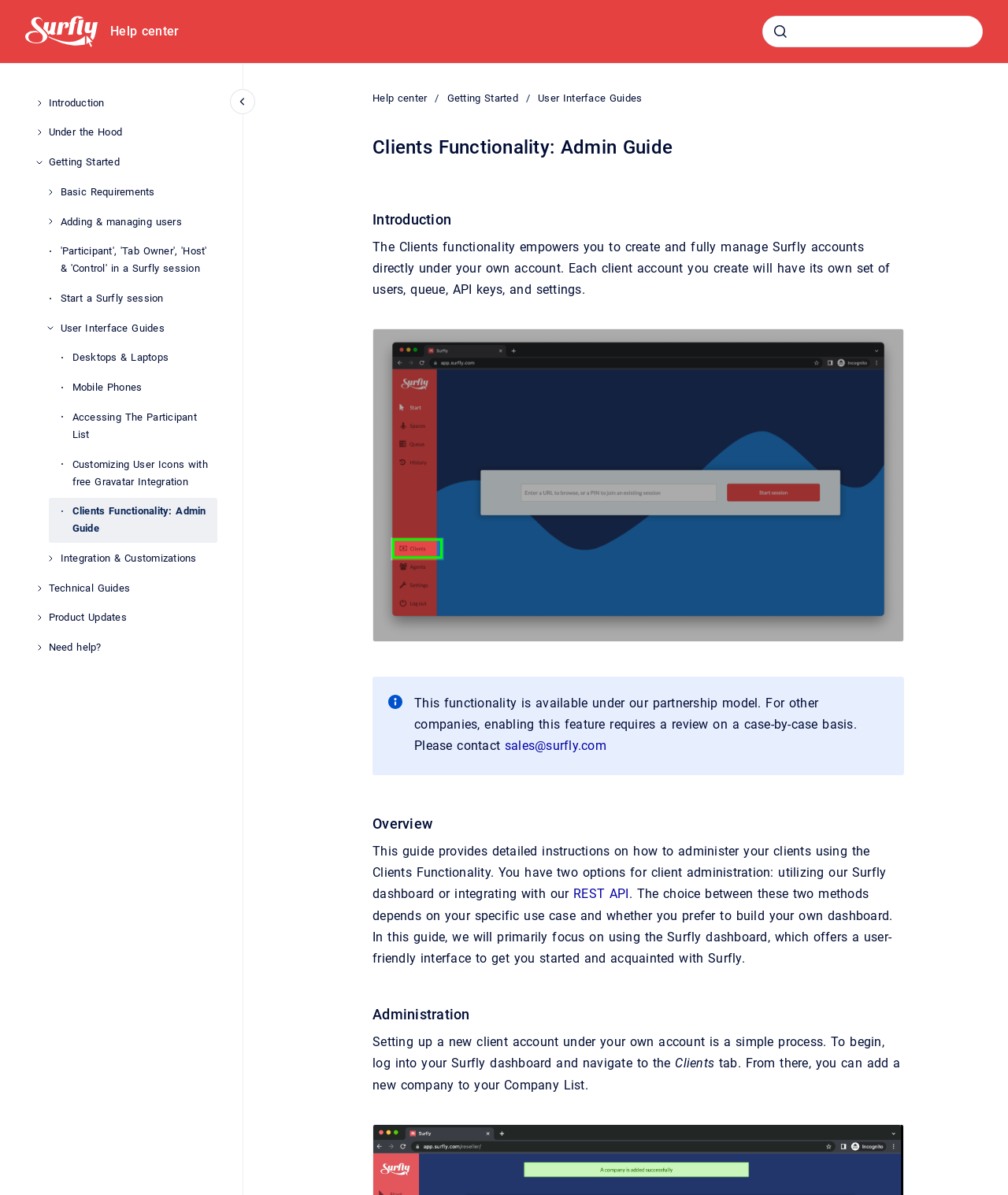Respond to the question below with a concise word or phrase:
What are the two options for client administration?

Surfly dashboard and REST API